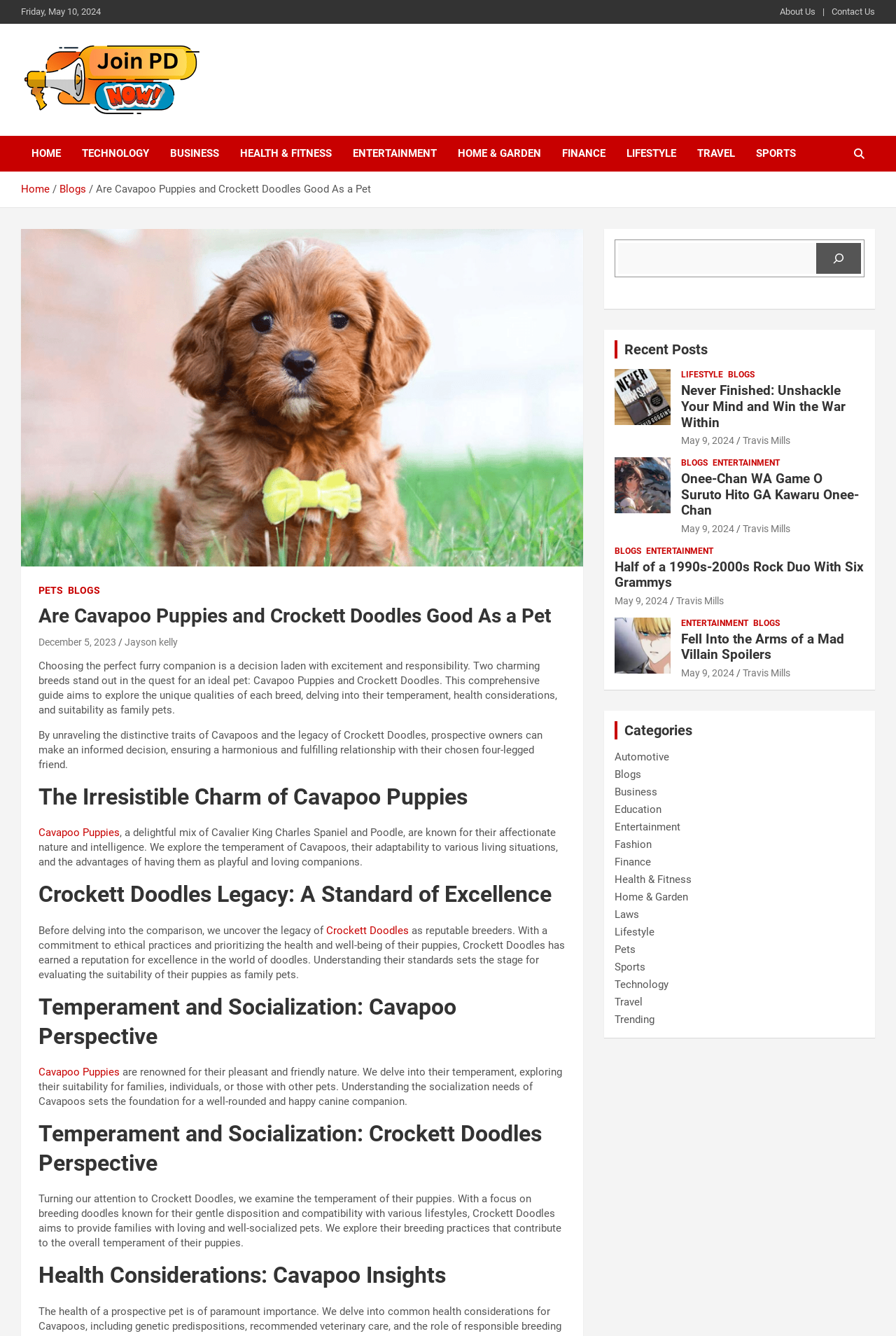What is the purpose of the article?
Provide a comprehensive and detailed answer to the question.

The article aims to explore the unique qualities of Cavapoo Puppies and Crockett Doodles, delving into their temperament, health considerations, and suitability as family pets. By doing so, it helps prospective owners make an informed decision when choosing a pet.